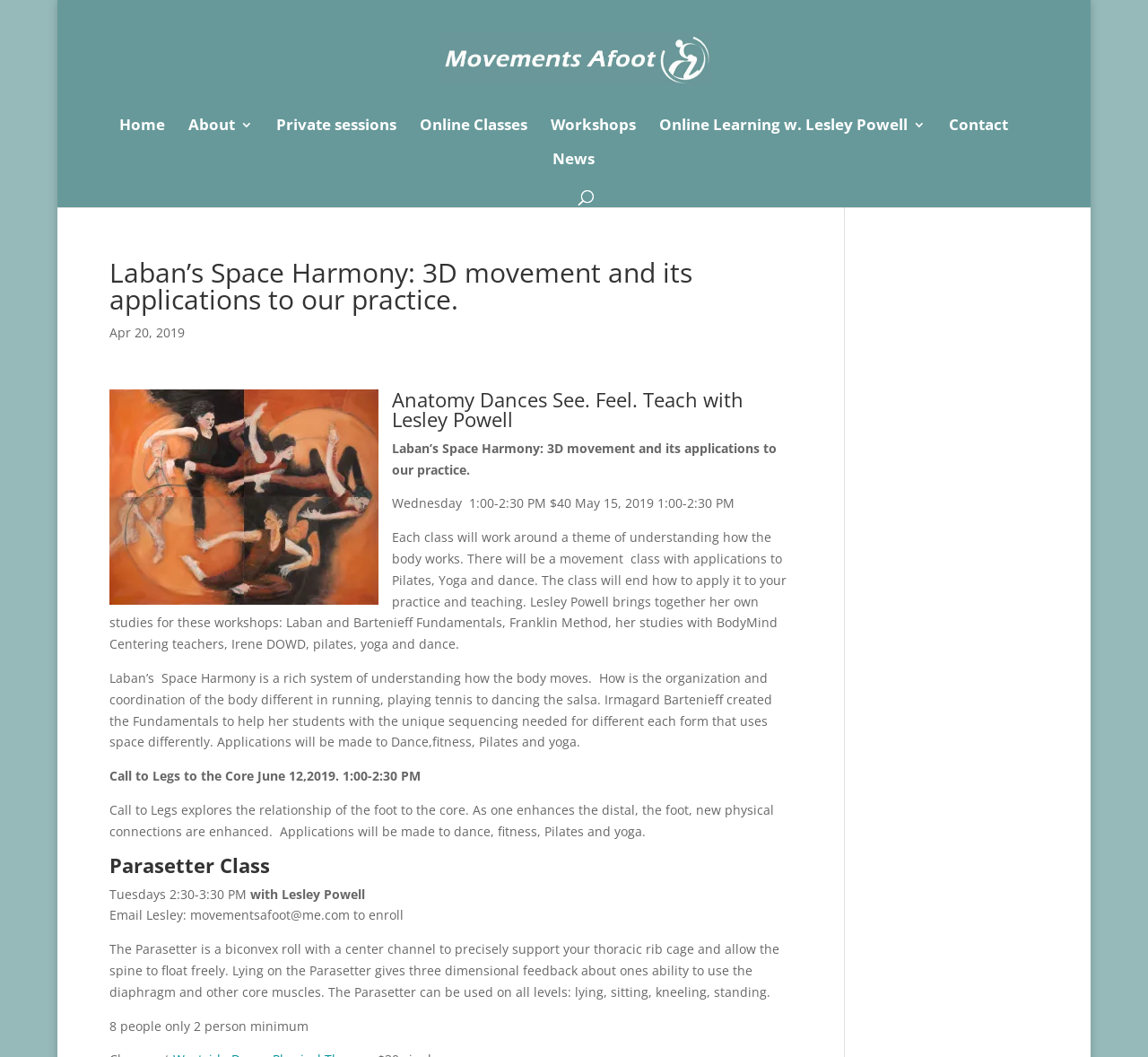What is the topic of the workshop on May 15, 2019?
Answer the question in as much detail as possible.

I found the answer by reading the text on the webpage, which mentions 'Anatomy Dances See. Feel. Teach with Lesley Powell' as the topic of the workshop on May 15, 2019.